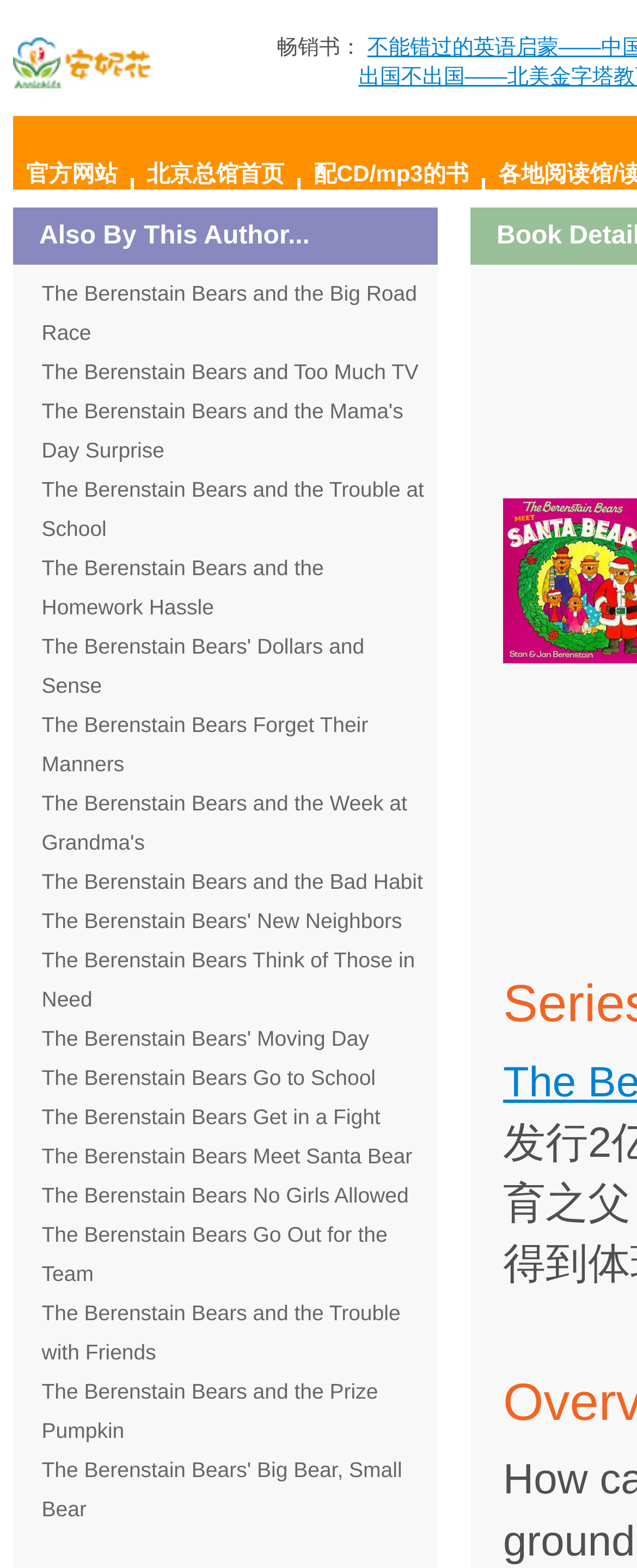What is the text of the second link in the top row?
Please use the visual content to give a single word or phrase answer.

官方网站